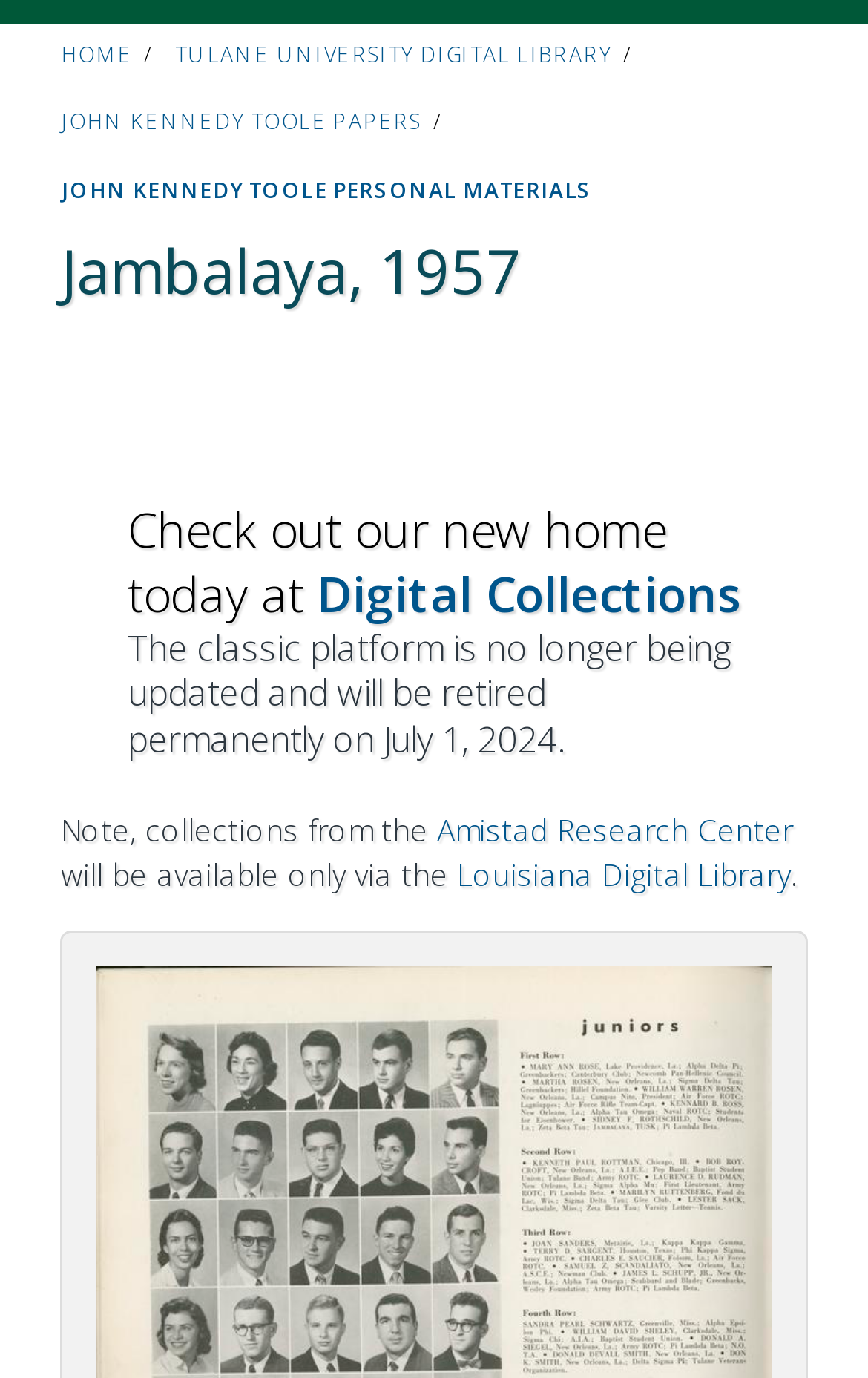Please determine the bounding box coordinates, formatted as (top-left x, top-left y, bottom-right x, bottom-right y), with all values as floating point numbers between 0 and 1. Identify the bounding box of the region described as: Home

[0.071, 0.029, 0.166, 0.05]